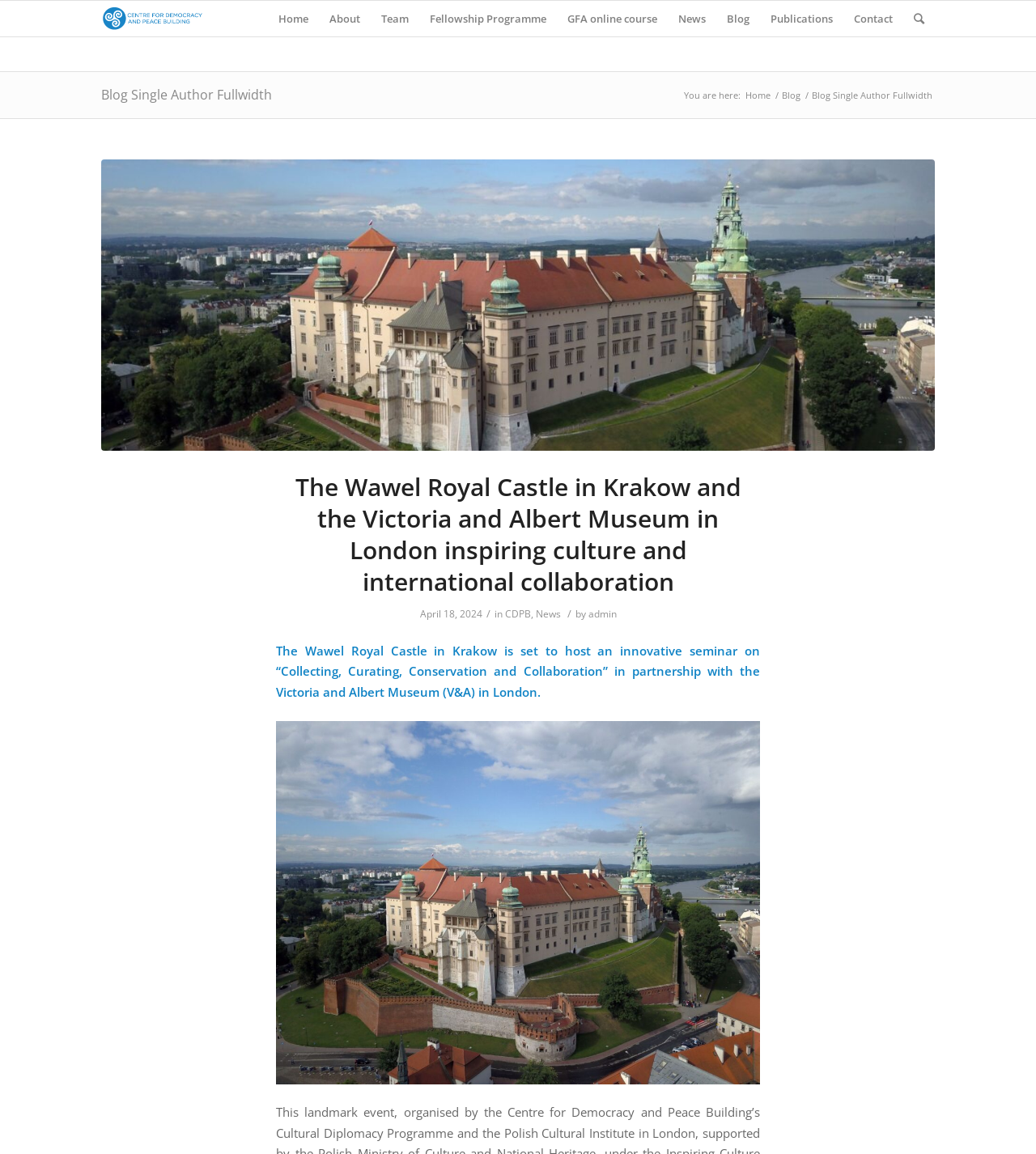Elaborate on the information and visuals displayed on the webpage.

The webpage is about a blog post titled "The Wawel Royal Castle in Krakow and the Victoria and Albert Museum in London inspiring culture and international collaboration" on the Centre for Democracy and Peace Building website. 

At the top left corner, there is a logo of the Centre for Democracy and Peace Building, which is also a link to the organization's homepage. 

To the right of the logo, there is a navigation menu with links to various sections of the website, including Home, About, Team, Fellowship Programme, GFA online course, News, Blog, Publications, and Contact. 

Below the navigation menu, there is a heading that displays the title of the blog post. 

On the same line as the heading, there is a breadcrumb navigation that shows the current location of the page, with links to Home and Blog. 

The main content of the blog post is a single article with a title, a timestamp indicating it was posted on April 18, 2024, and the author's name, admin. The article is categorized under CDPB and News. 

The article's content is a single paragraph of text that describes an upcoming seminar on “Collecting, Curating, Conservation and Collaboration” to be hosted by the Wawel Royal Castle in Krakow in partnership with the Victoria and Albert Museum in London.